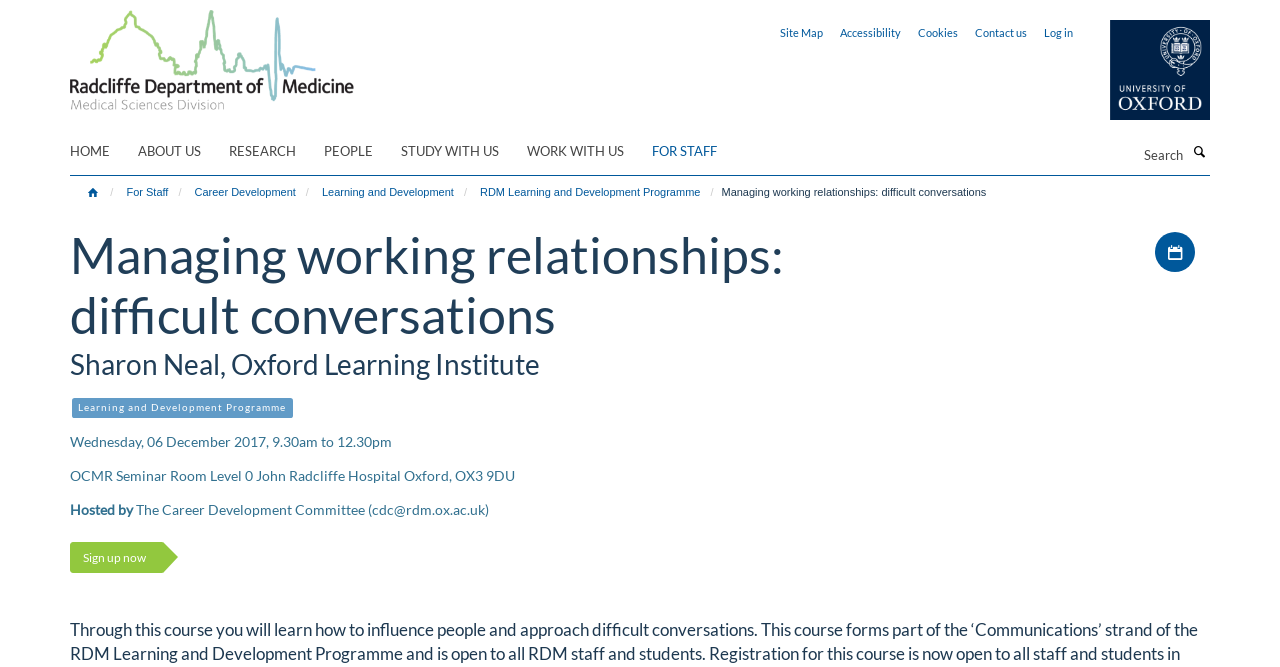Please locate and retrieve the main header text of the webpage.

Managing working relationships: difficult conversations